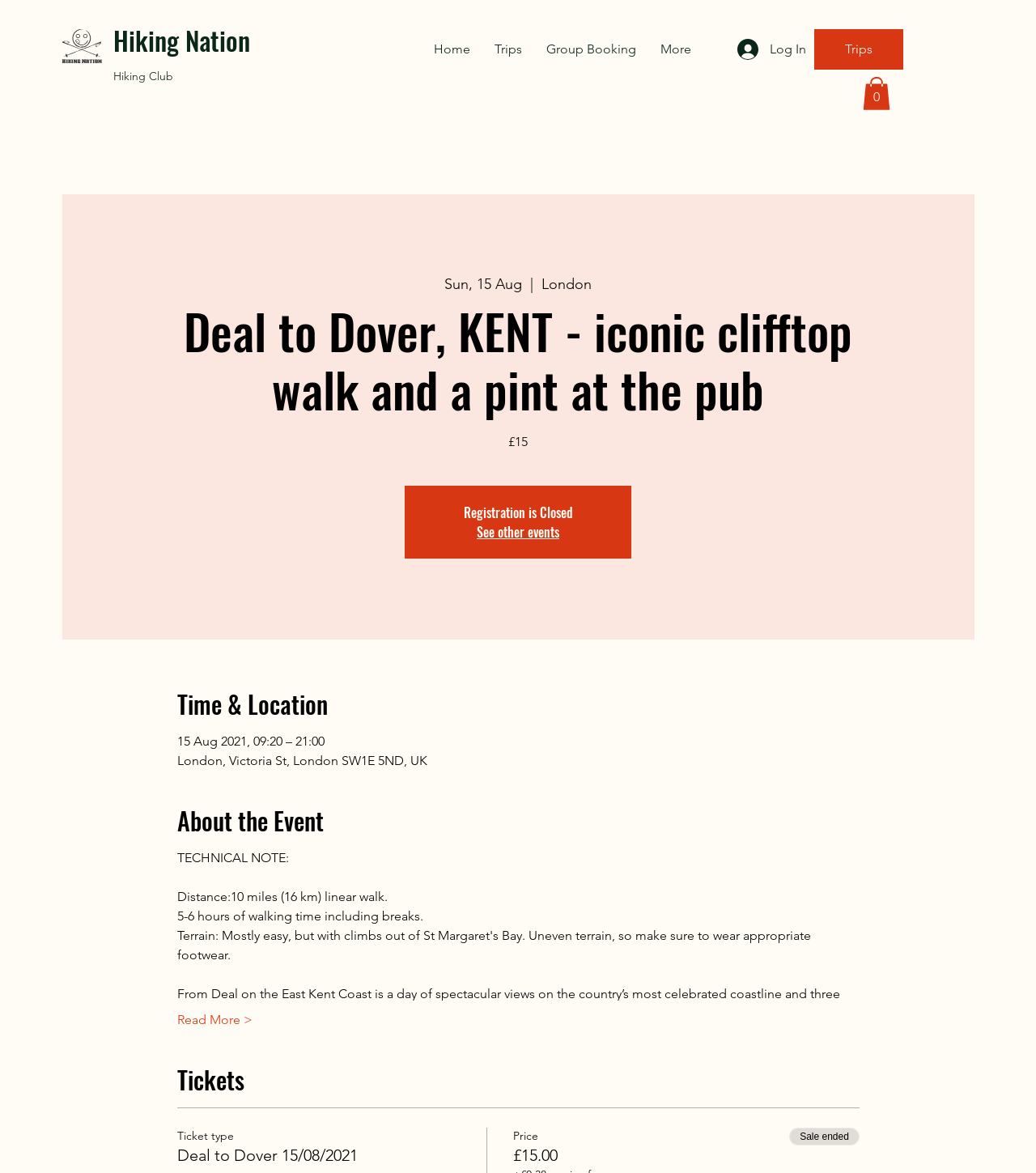Please find the bounding box coordinates (top-left x, top-left y, bottom-right x, bottom-right y) in the screenshot for the UI element described as follows: Group Booking

[0.516, 0.025, 0.626, 0.059]